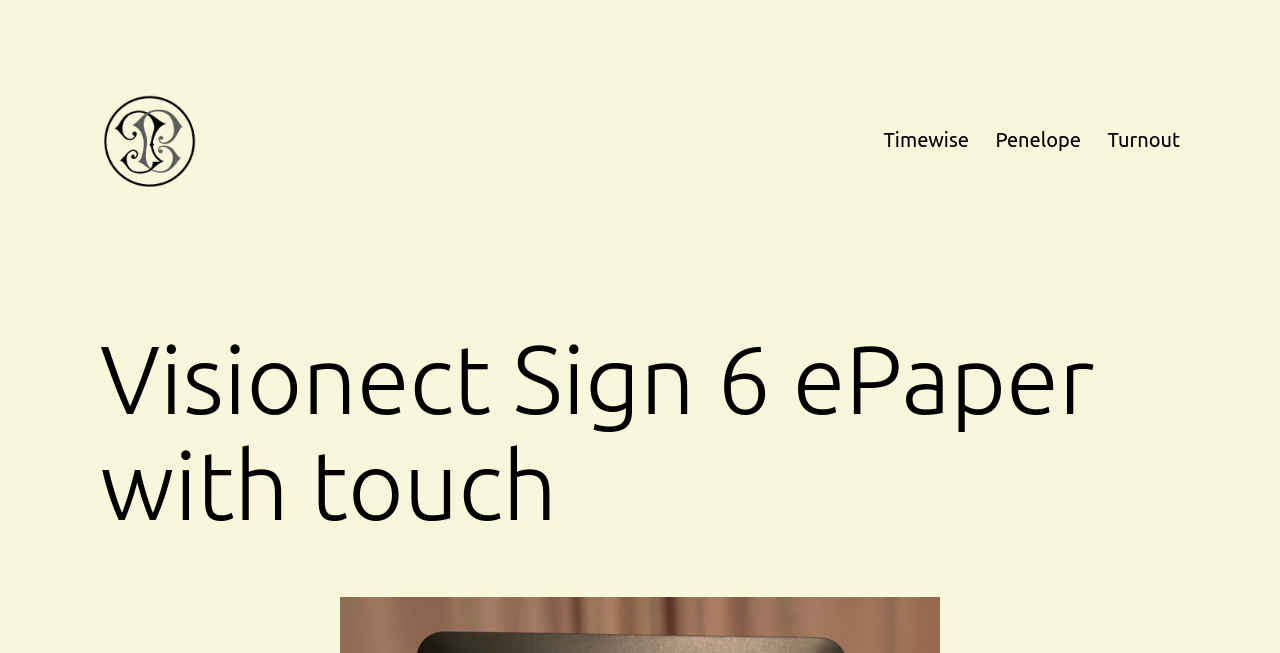Identify the main title of the webpage and generate its text content.

Visionect Sign 6 ePaper with touch